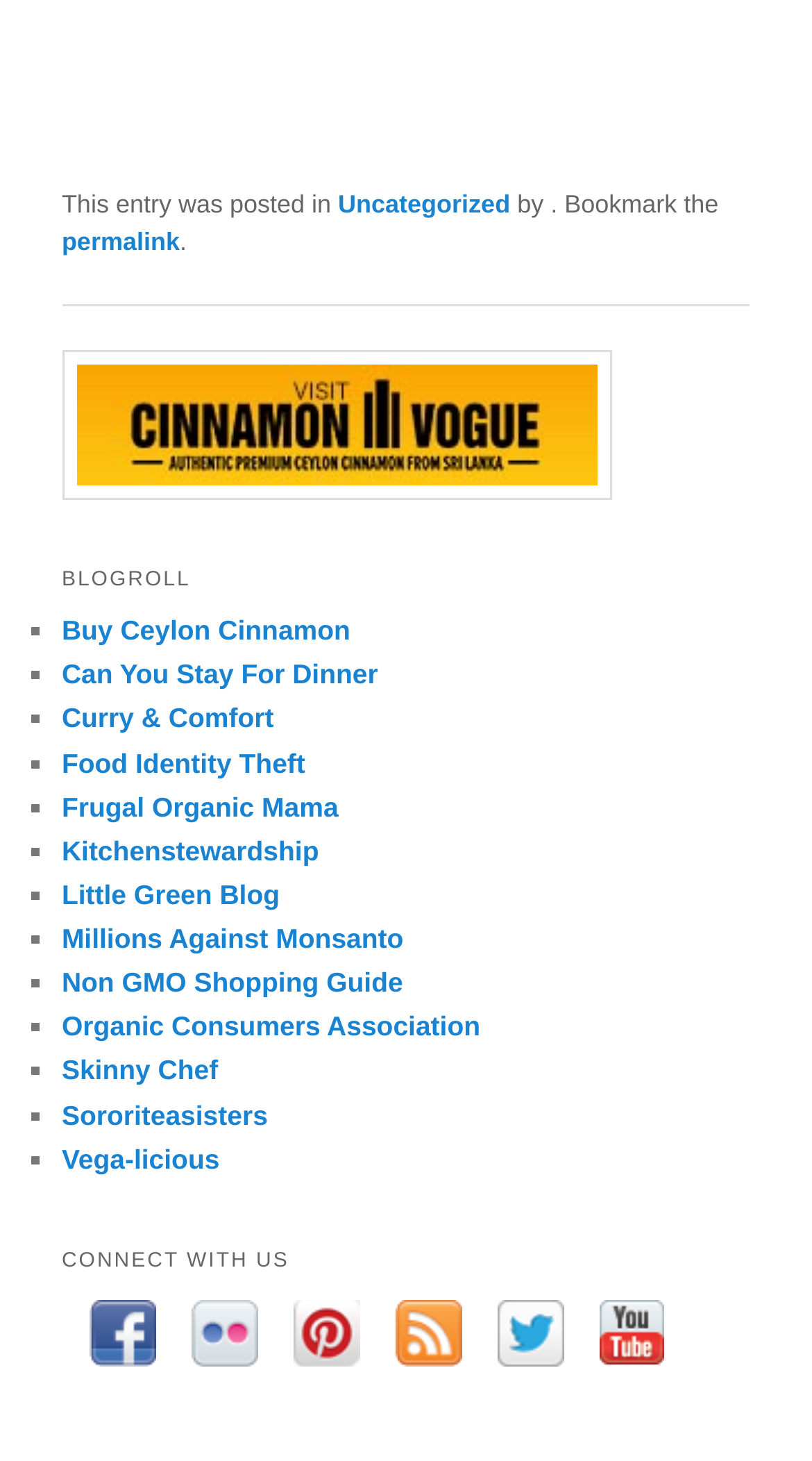With reference to the image, please provide a detailed answer to the following question: What is the purpose of the 'visit_cinnamon_vogue' link?

The purpose of the 'visit_cinnamon_vogue' link can be determined by looking at the link and its associated image, which suggests that it is a link to visit a website, possibly related to cinnamon or vogue.